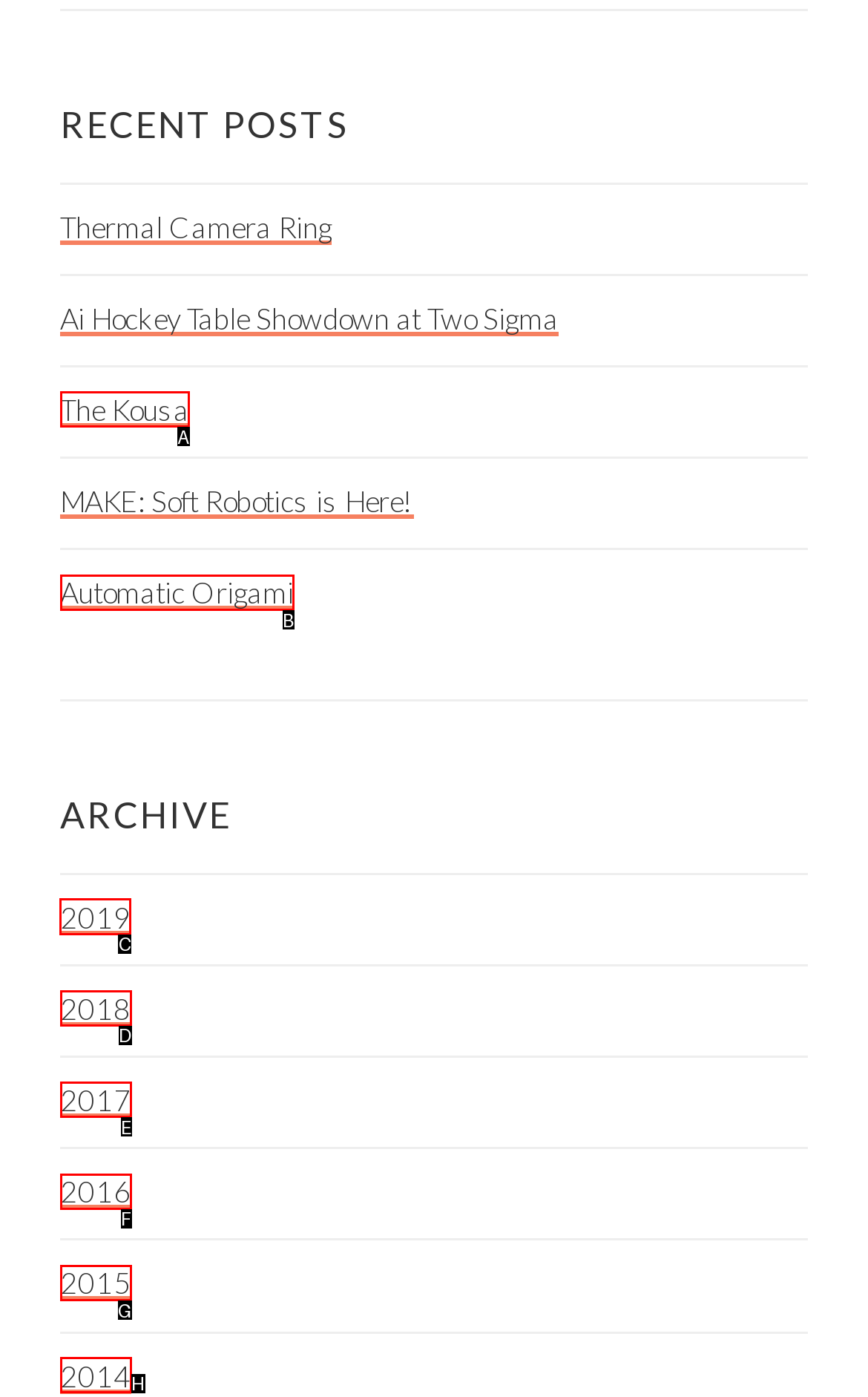Select the letter associated with the UI element you need to click to perform the following action: explore 'Botox Cosmetic Injections What to Know Before You Go – Love Life Eat'
Reply with the correct letter from the options provided.

None